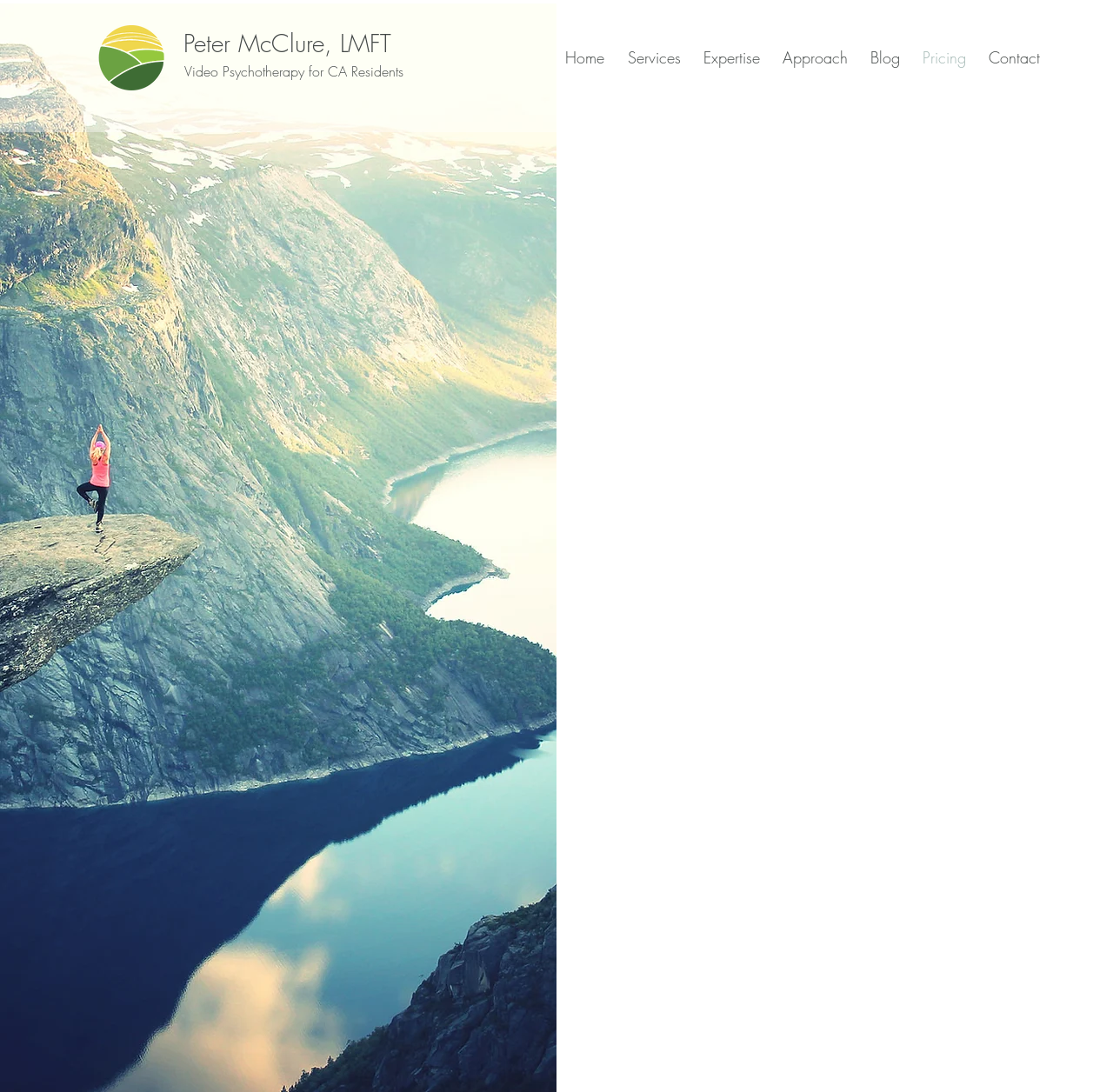Identify the bounding box coordinates of the region I need to click to complete this instruction: "Click the logo".

[0.088, 0.023, 0.148, 0.083]